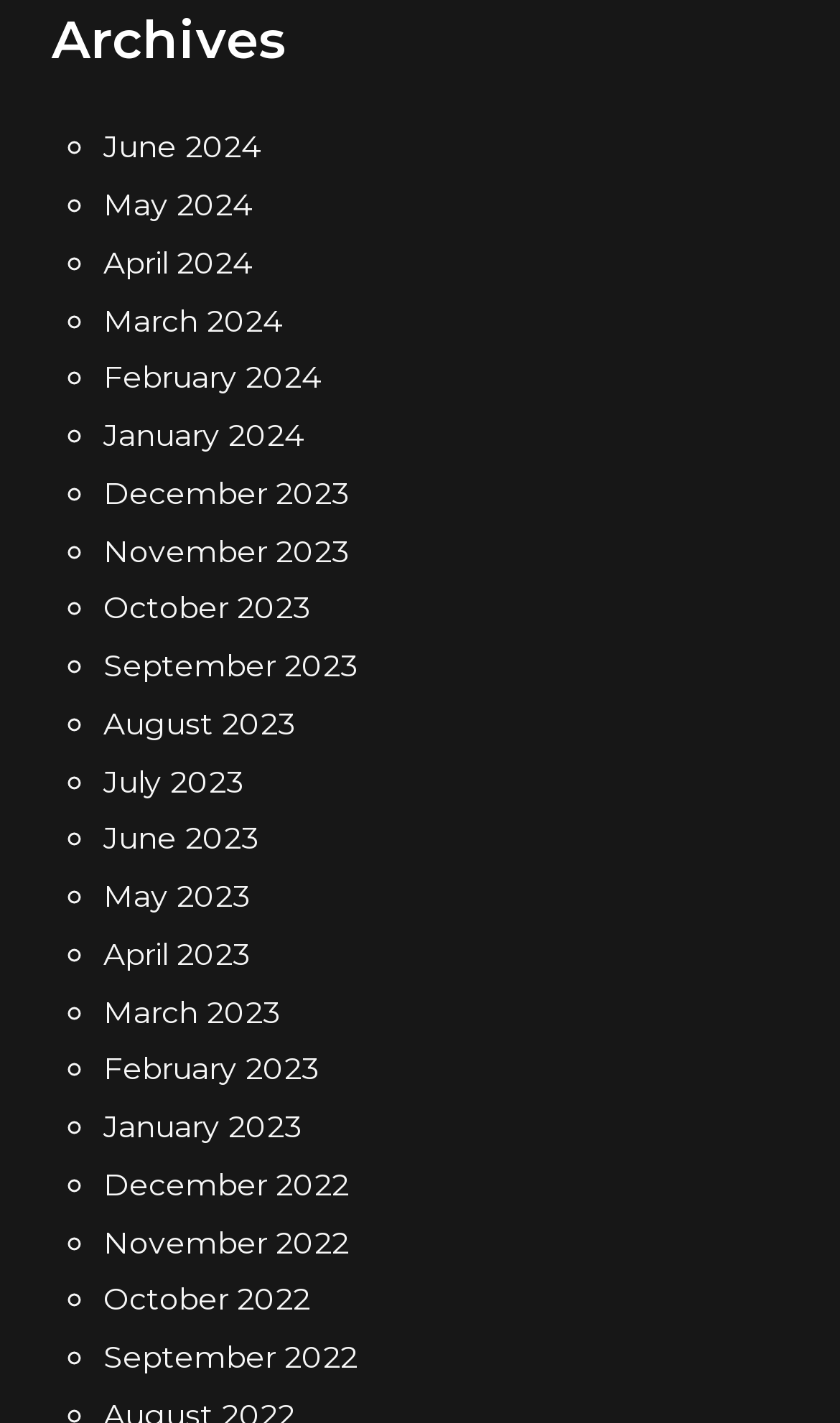Please provide a comprehensive answer to the question based on the screenshot: What is the vertical position of the link 'June 2024'?

The link 'June 2024' is above 'May 2024' because its y1 coordinate (0.09) is smaller than the y1 coordinate of 'May 2024' (0.13), indicating that it appears higher on the webpage.